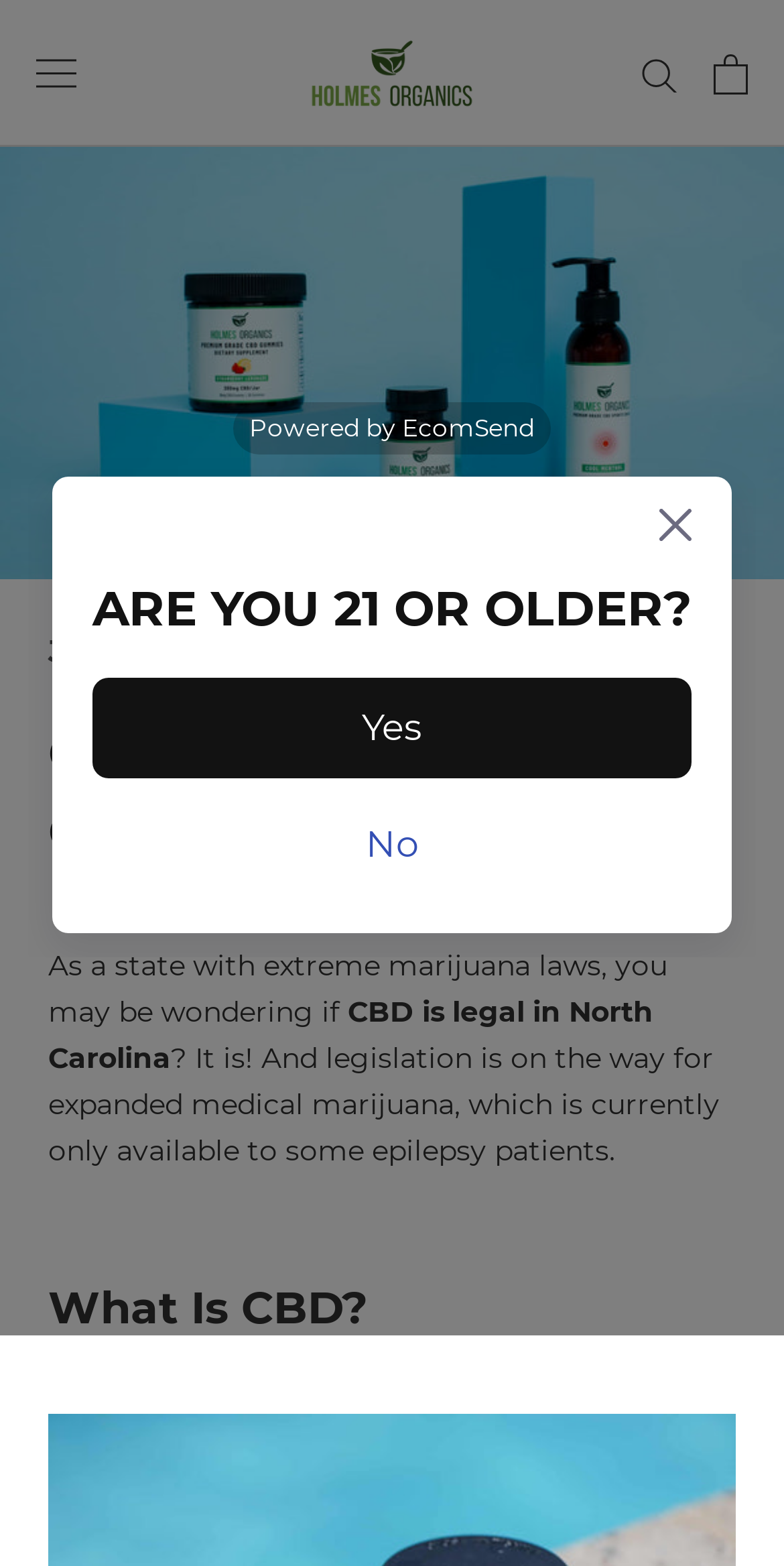Identify the headline of the webpage and generate its text content.

Can You Buy CBD In North Carolina?